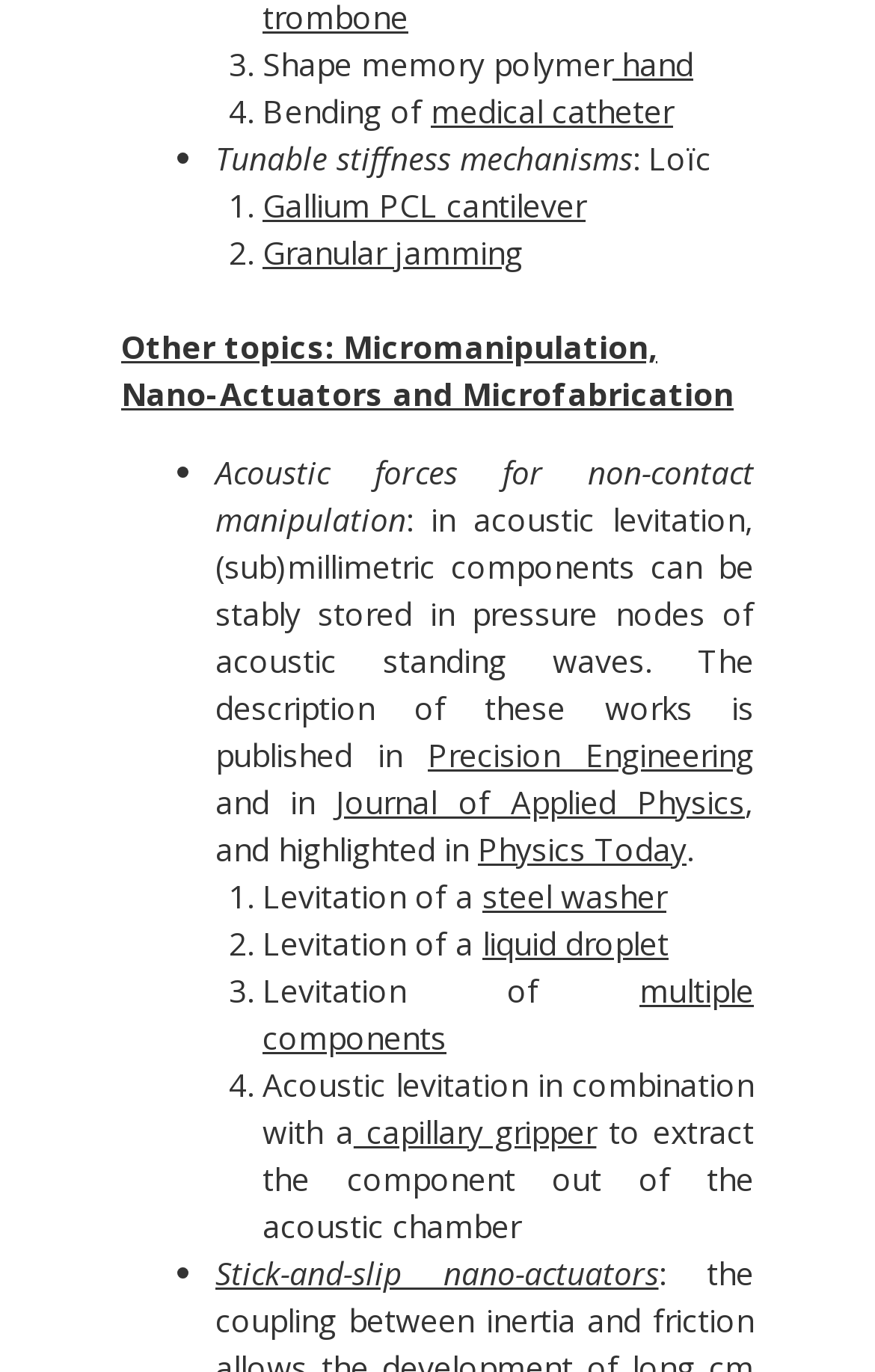What is the mechanism described in the second list item?
Look at the image and respond with a one-word or short-phrase answer.

Gallium PCL cantilever